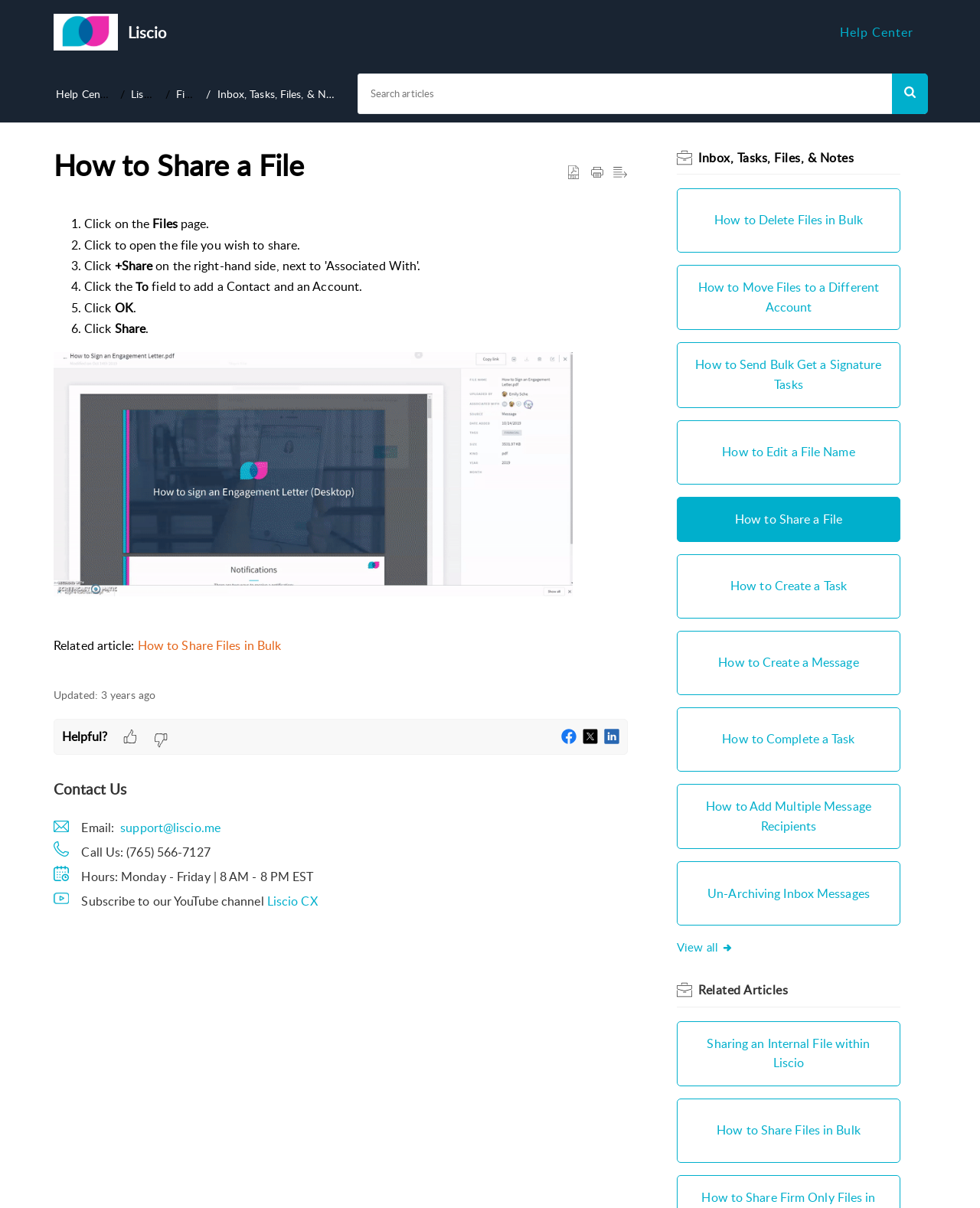Please find the bounding box coordinates for the clickable element needed to perform this instruction: "Search articles".

[0.365, 0.061, 0.945, 0.094]